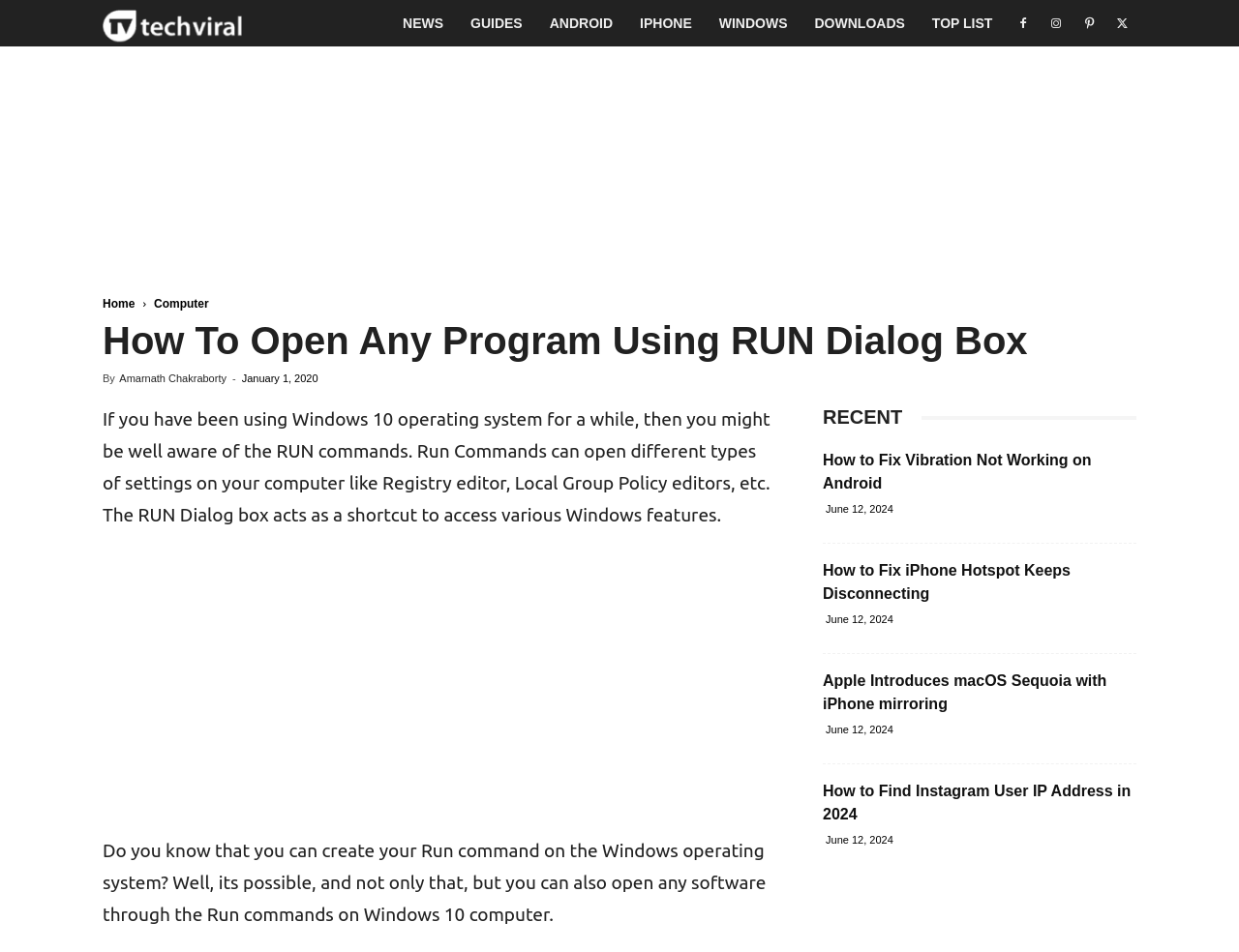Given the element description "Instagram", identify the bounding box of the corresponding UI element.

[0.841, 0.0, 0.864, 0.049]